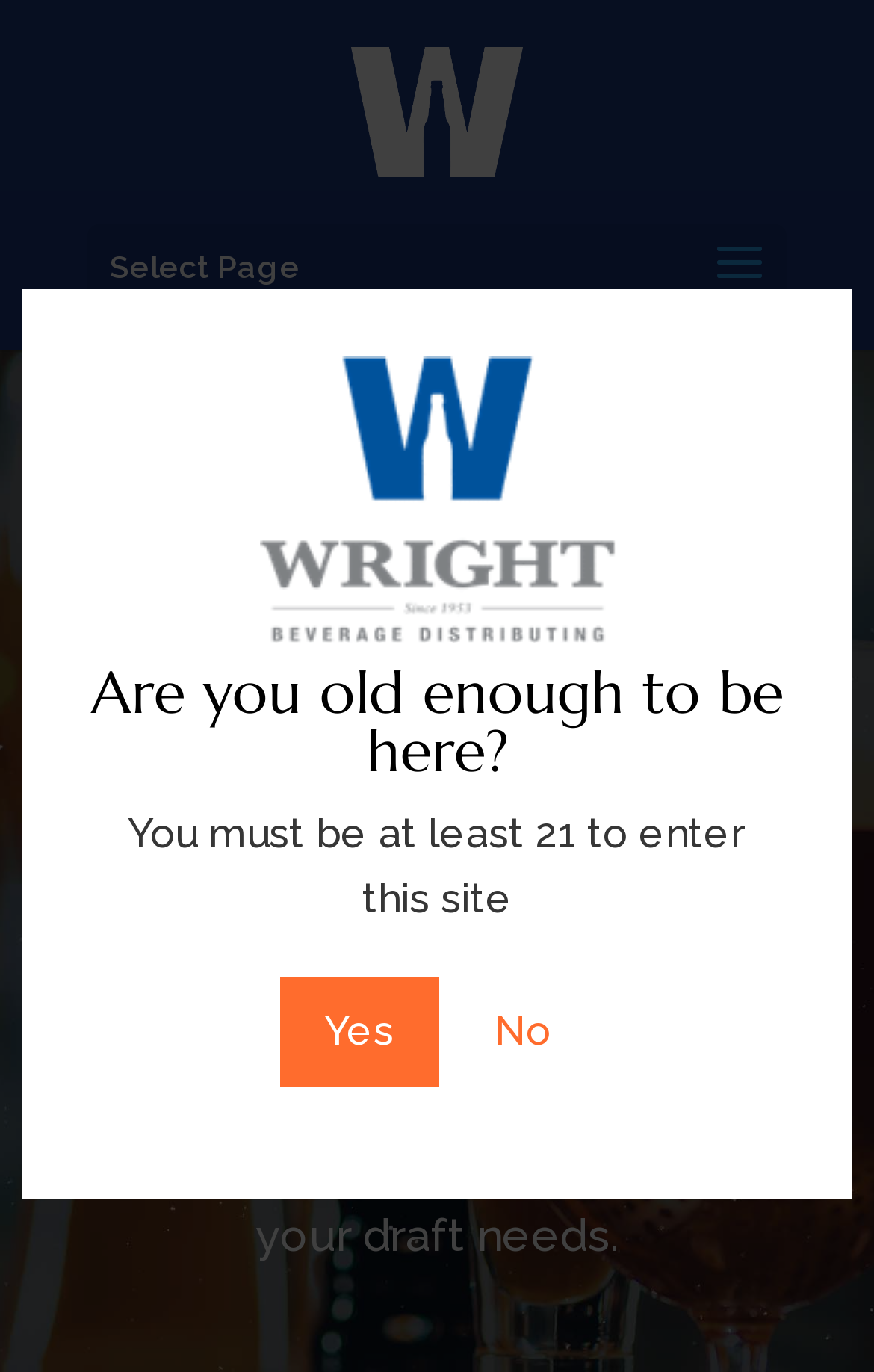Please give a concise answer to this question using a single word or phrase: 
What is the name of the company providing draught tech services?

Wright Beverage Distributing